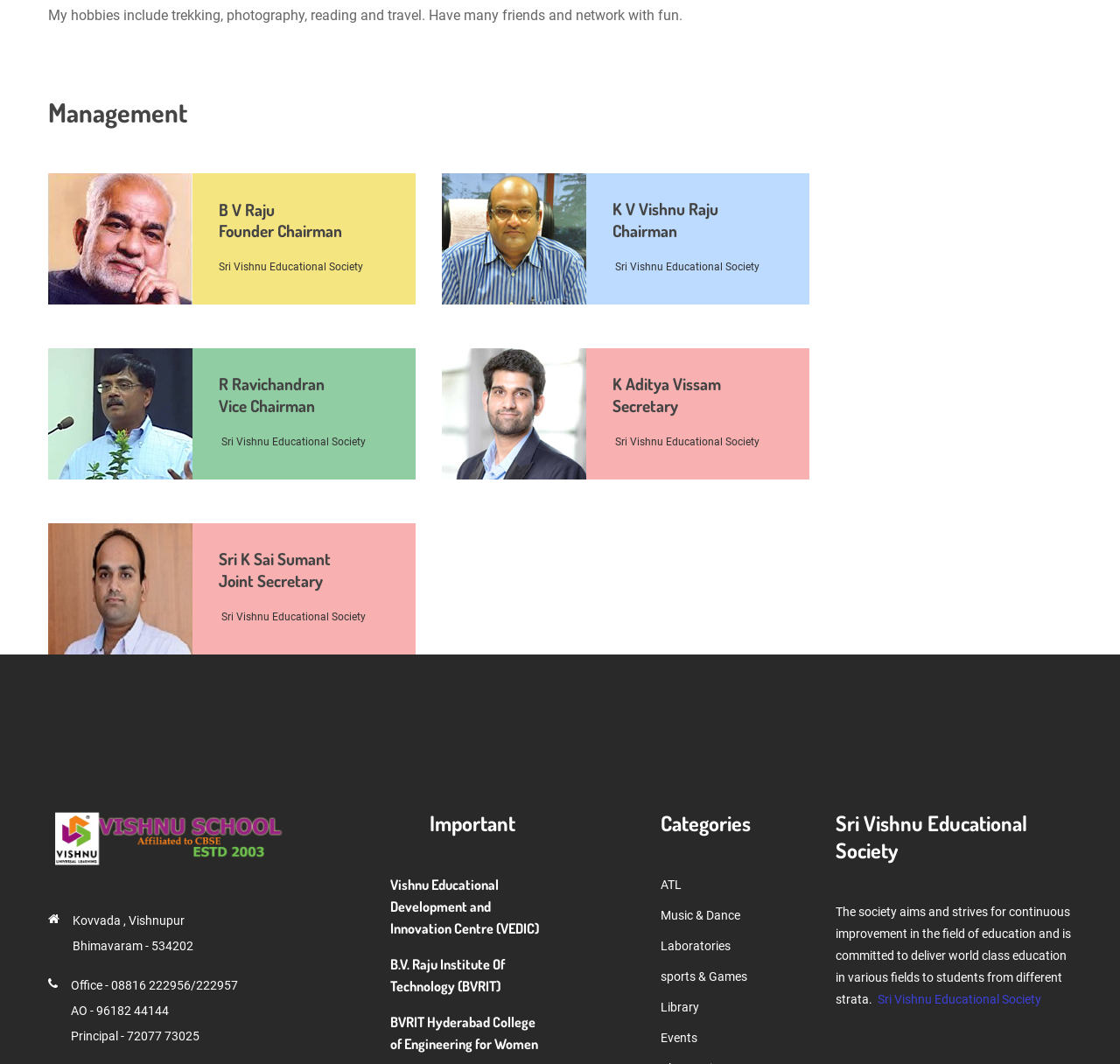Determine the bounding box coordinates of the section I need to click to execute the following instruction: "Read about 'Sri Vishnu Educational Society'". Provide the coordinates as four float numbers between 0 and 1, i.e., [left, top, right, bottom].

[0.195, 0.245, 0.324, 0.257]